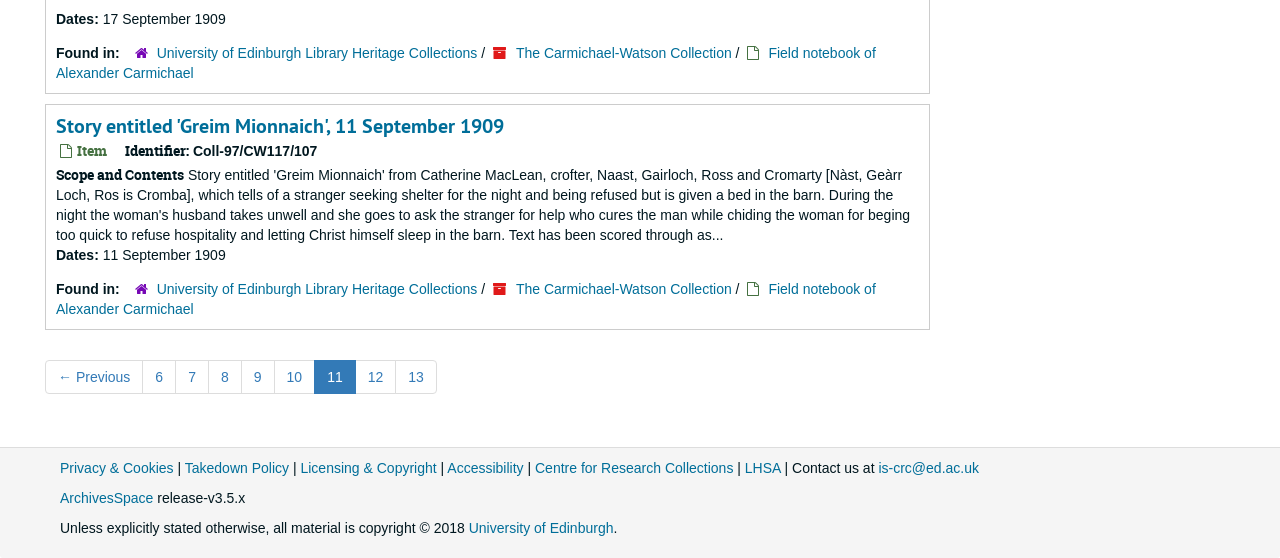What is the date of the story 'Greim Mionnaich'?
By examining the image, provide a one-word or phrase answer.

11 September 1909